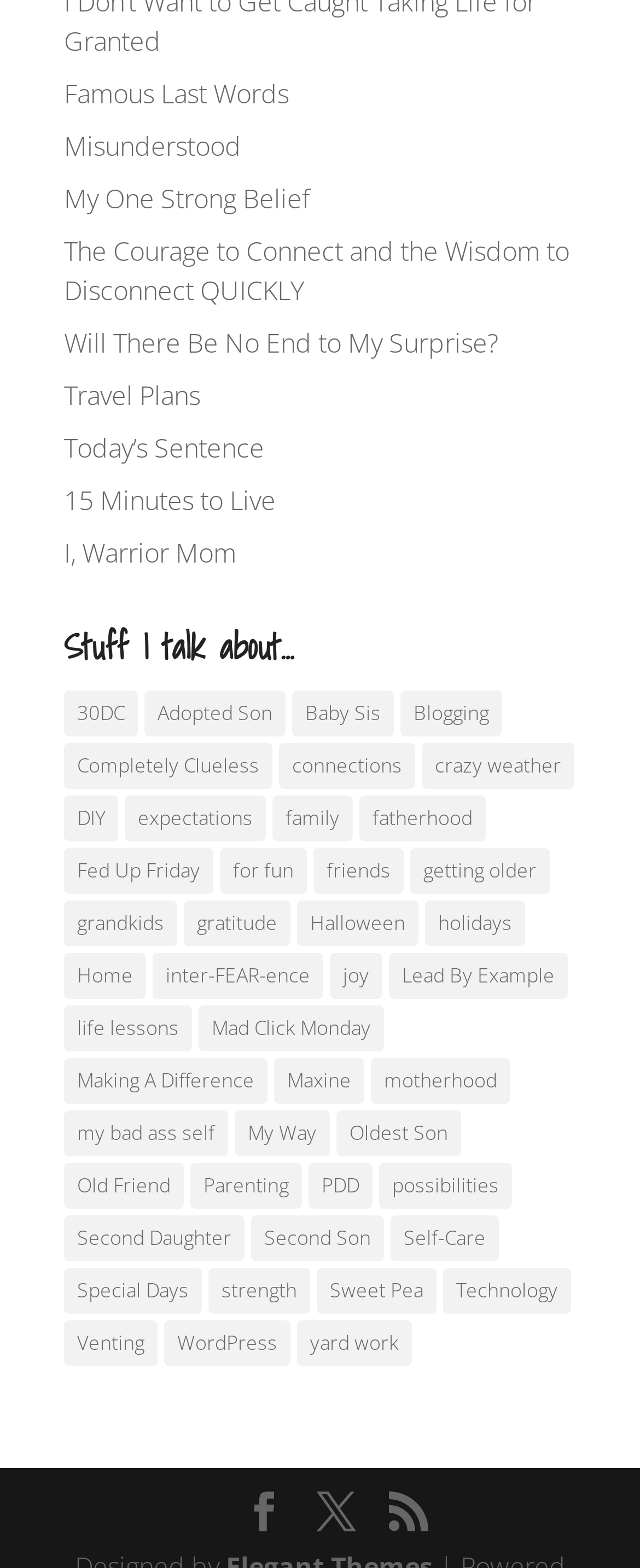Provide the bounding box coordinates for the UI element described in this sentence: "Sweet Pea". The coordinates should be four float values between 0 and 1, i.e., [left, top, right, bottom].

[0.495, 0.808, 0.682, 0.837]